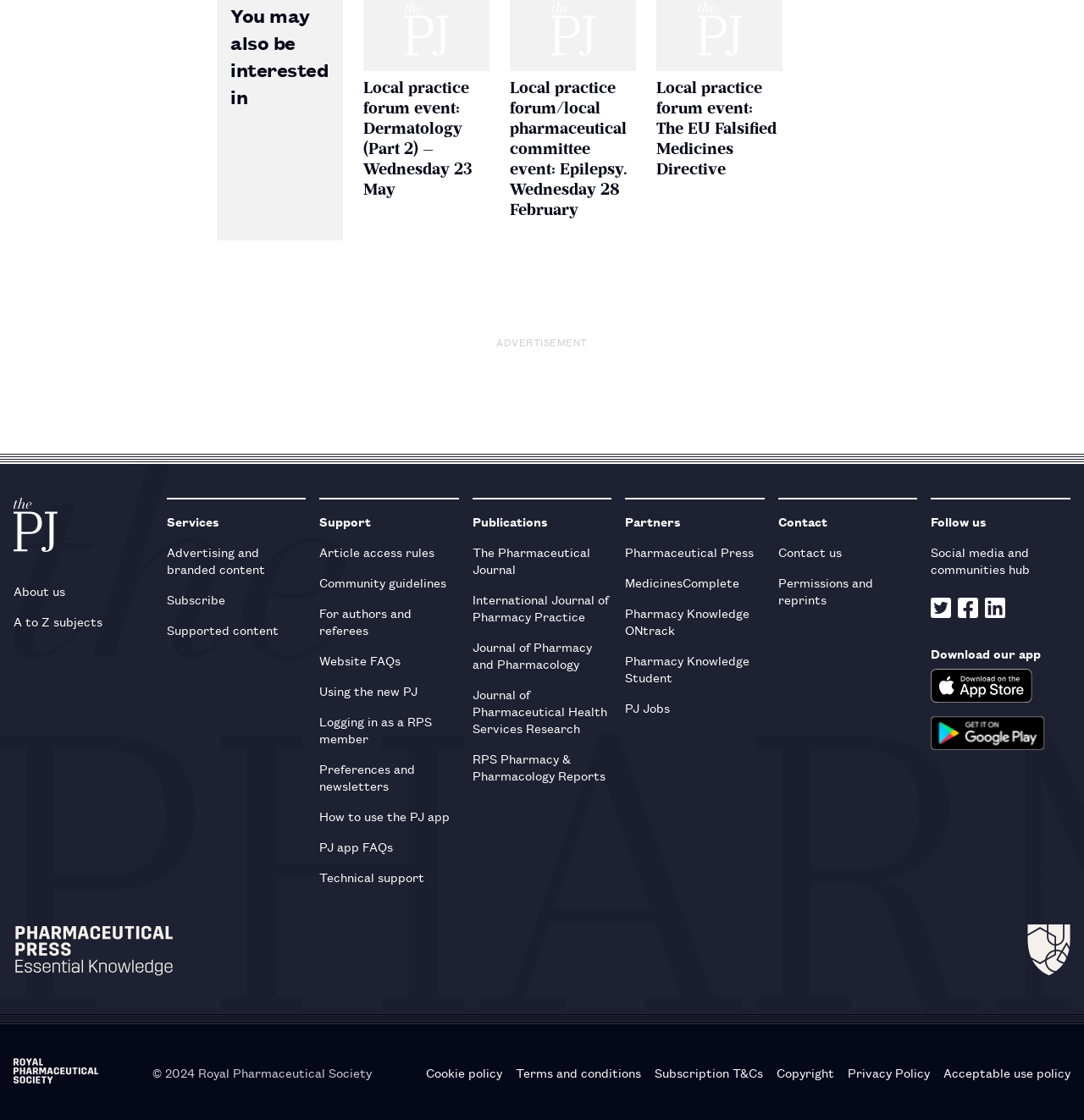Can you pinpoint the bounding box coordinates for the clickable element required for this instruction: "Follow us on Twitter"? The coordinates should be four float numbers between 0 and 1, i.e., [left, top, right, bottom].

[0.859, 0.534, 0.878, 0.555]